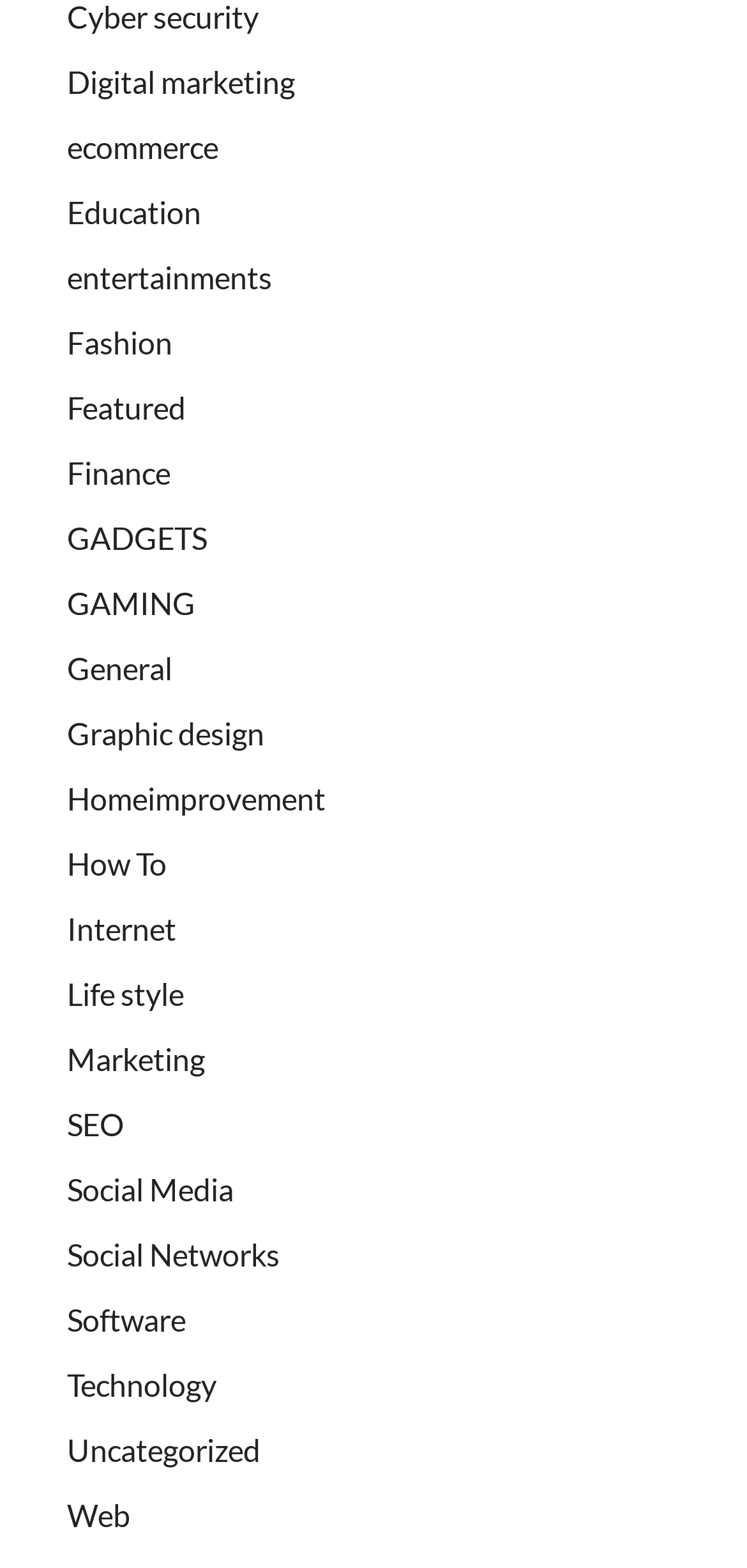What categories are available on this webpage?
Kindly answer the question with as much detail as you can.

Based on the links provided on the webpage, there are multiple categories available, including Digital marketing, ecommerce, Education, entertainments, Fashion, and many more.